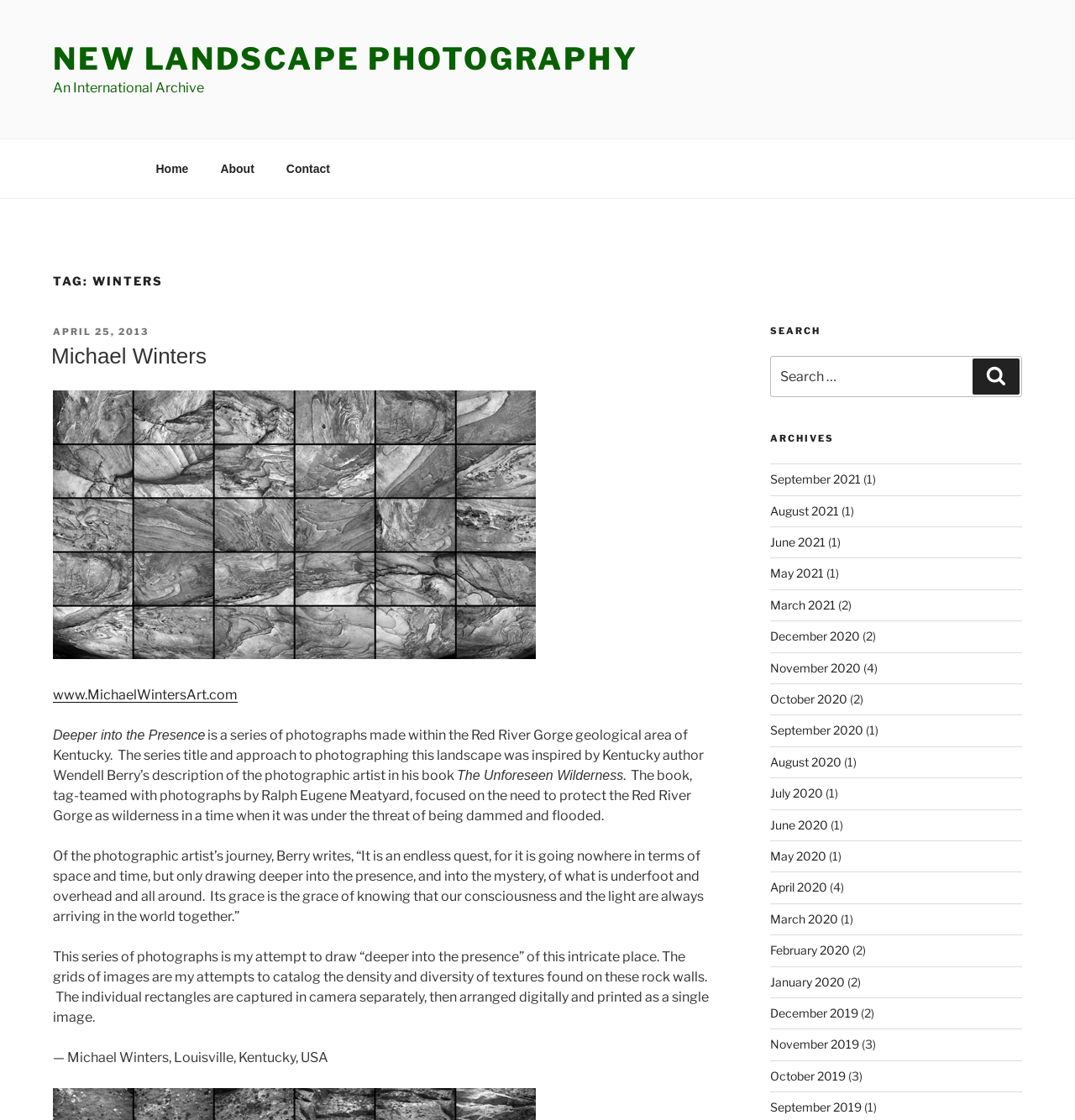Reply to the question with a single word or phrase:
What is the title of the landscape photography series?

Deeper into the Presence